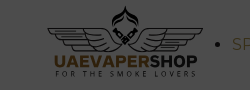Who is the target audience of the retailer's design?
Refer to the image and provide a one-word or short phrase answer.

Adult vapers